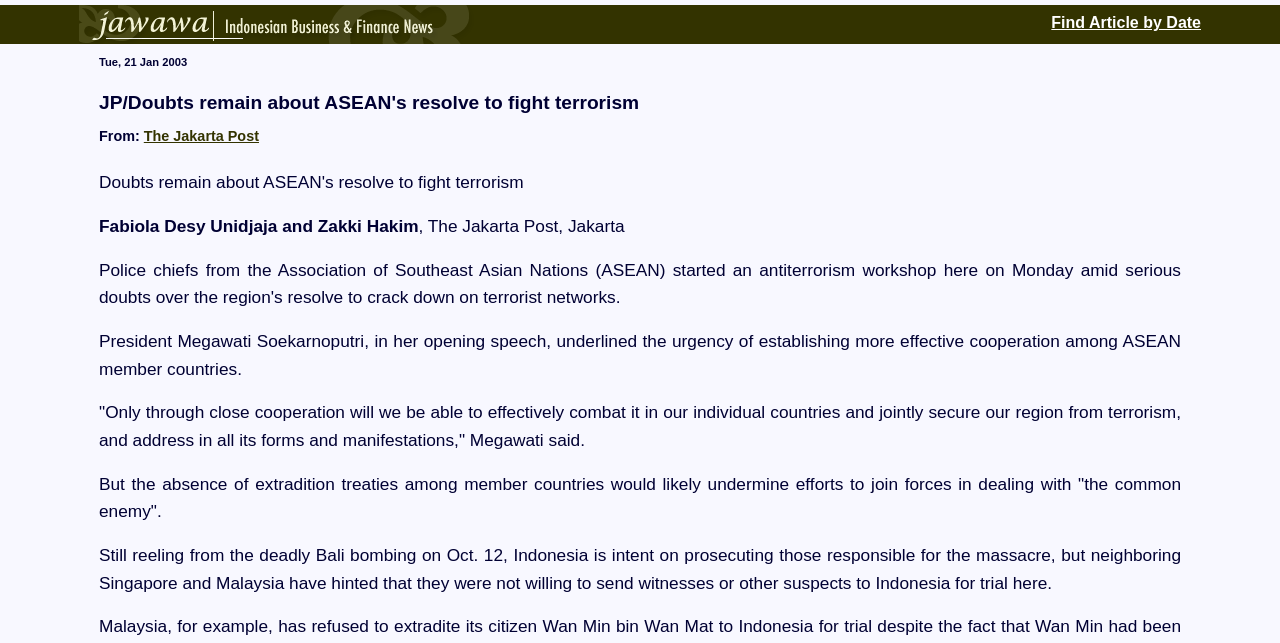Using the element description provided, determine the bounding box coordinates in the format (top-left x, top-left y, bottom-right x, bottom-right y). Ensure that all values are floating point numbers between 0 and 1. Element description: Find Article by Date

[0.821, 0.007, 0.938, 0.055]